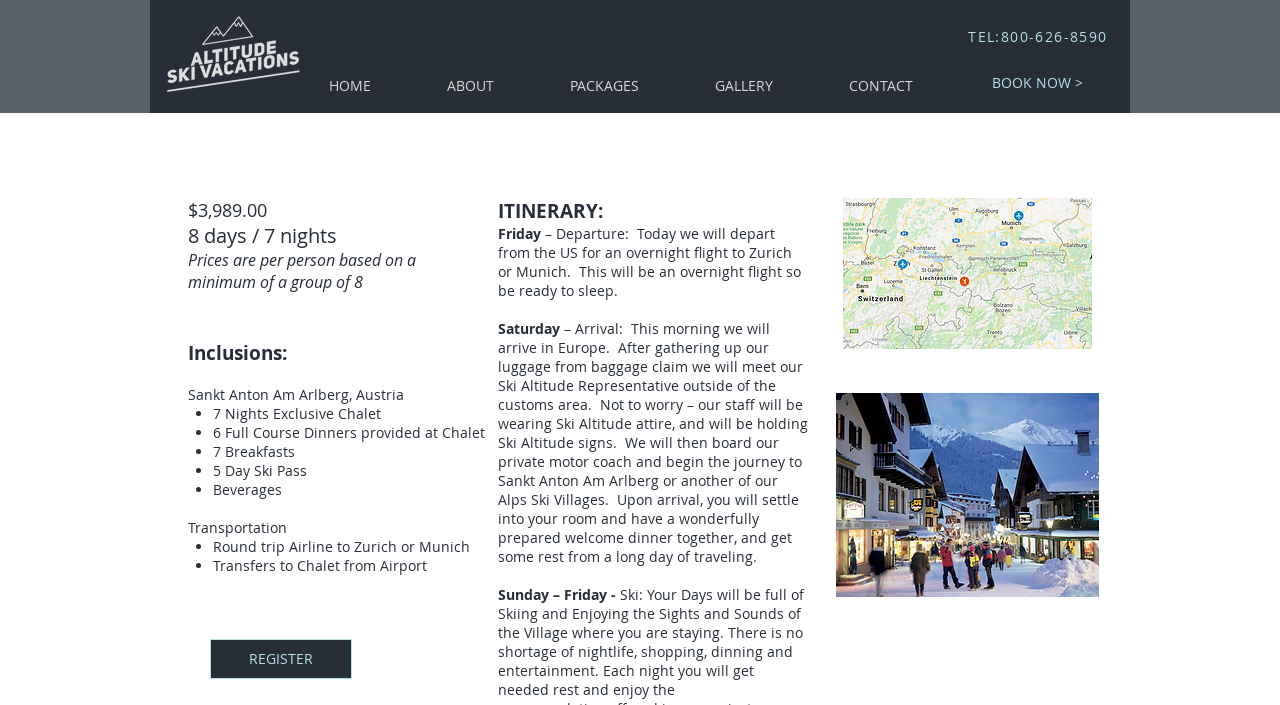Articulate a complete and detailed caption of the webpage elements.

This webpage appears to be a package information page for a ski vacation offered by AltitudeSkiVacations. At the top of the page, there is a navigation menu with links to "HOME", "ABOUT", "PACKAGES", "GALLERY", and "CONTACT". To the left of the navigation menu, there is an image of the Altitude logo. 

On the top right side of the page, there is a phone number "TEL:800-626-8590" and a "BOOK NOW" link. Below this, there is a section displaying package details, including the price "$3,989.00", duration "8 days / 7 nights", and a note about the pricing being per person based on a minimum group size of 8.

Further down, there is a heading "Inclusions:" followed by a list of items included in the package, such as "7 Nights Exclusive Chalet", "6 Full Course Dinners provided at Chalet", "7 Breakfasts", "5 Day Ski Pass", and "Beverages". Each item in the list is preceded by a bullet point.

Below the inclusions list, there is a section about transportation, including "Round trip Airline to Zurich or Munich" and "Transfers to Chalet from Airport". 

On the lower left side of the page, there is a link to "REGISTER" and a heading "ITINERARY:". The itinerary section displays a daily schedule for the trip, including Friday, Saturday, and Sunday to Friday. Each day has a brief description of the activities and events planned.

There are two images on the page, one below the package details section and another below the itinerary section. The images appear to be screenshots, but their content is not described.